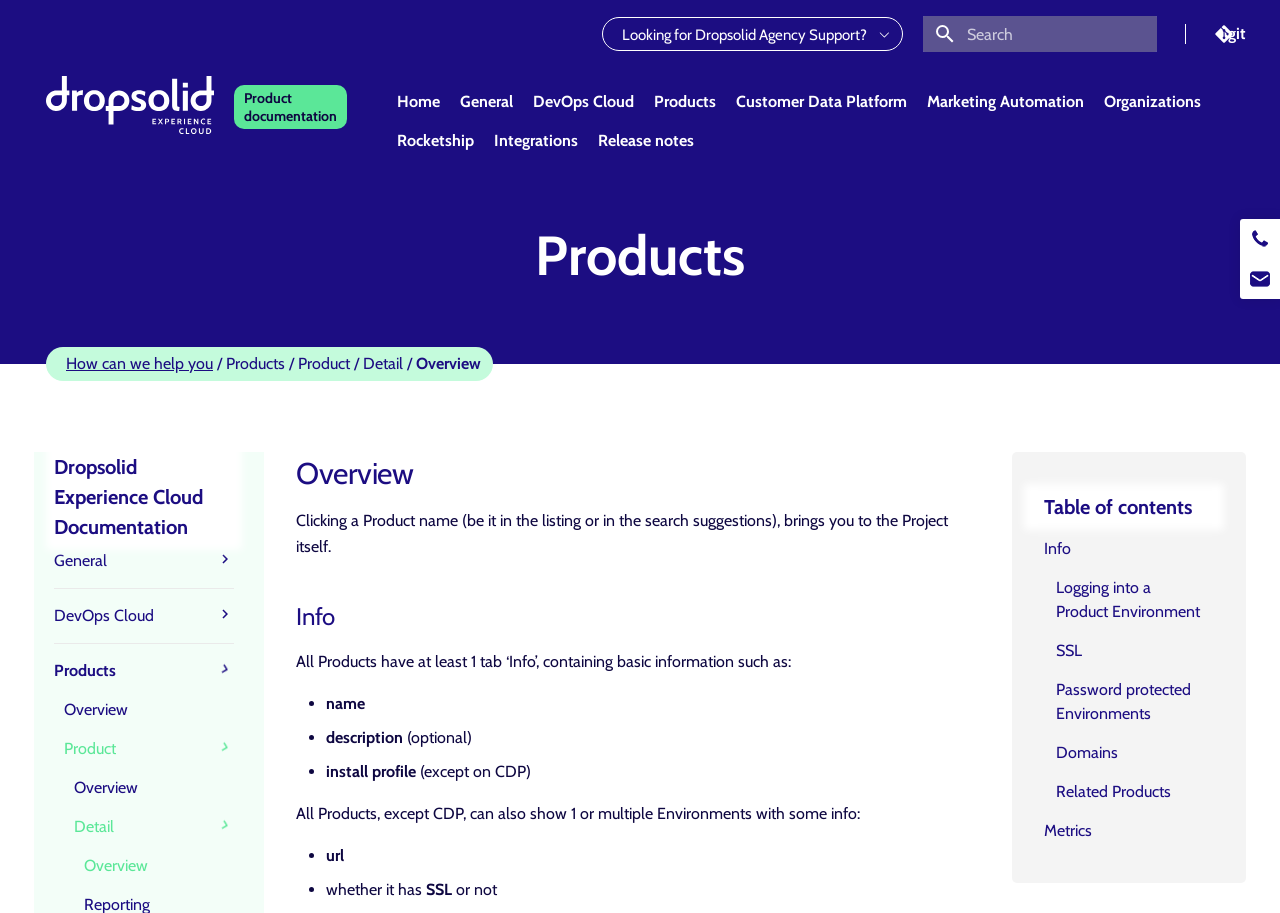Find the bounding box of the UI element described as follows: "Add to basket".

None